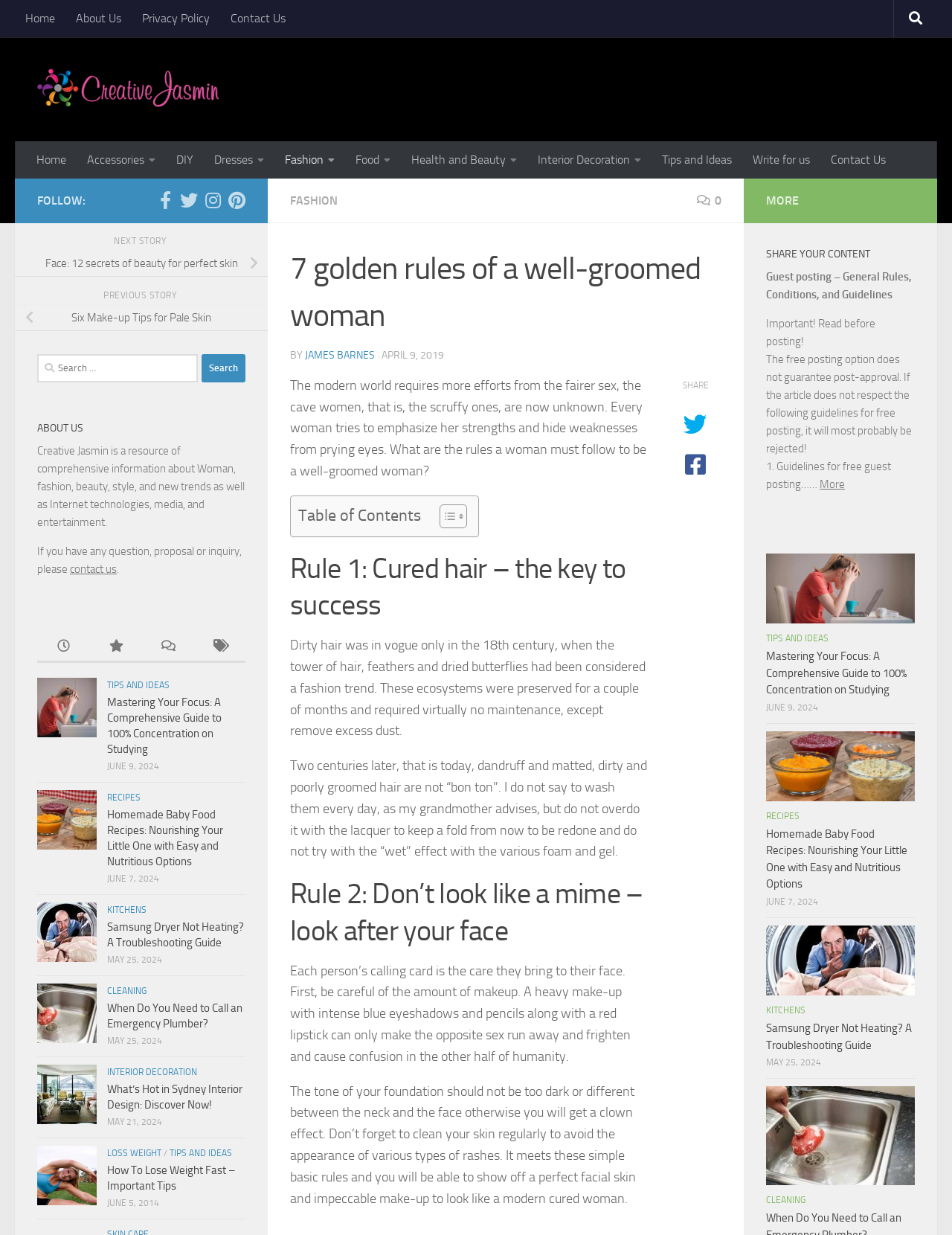What is the category of the article 'How to give 100% concentration in studies'?
Please provide a single word or phrase as your answer based on the screenshot.

TIPS AND IDEAS